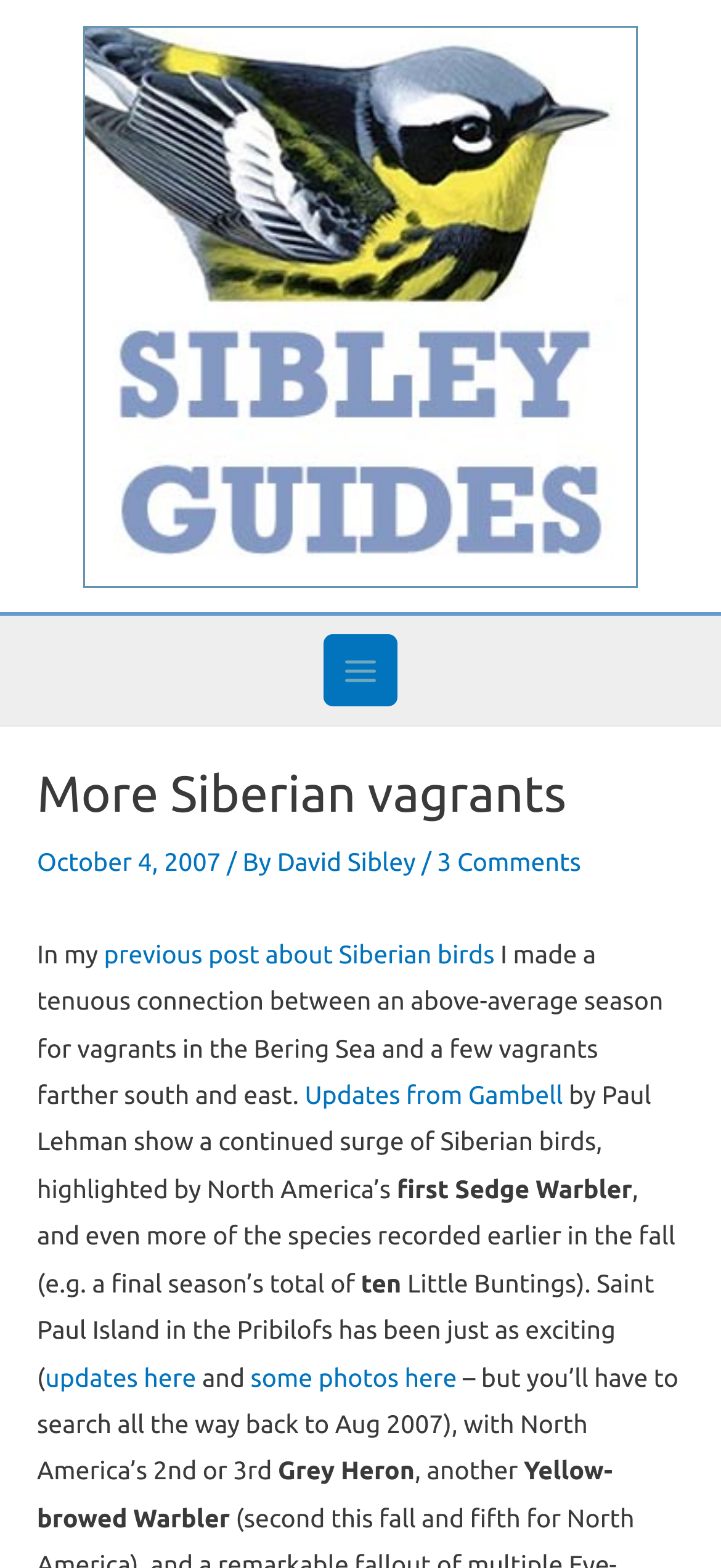What is the text of the webpage's headline?

More Siberian vagrants